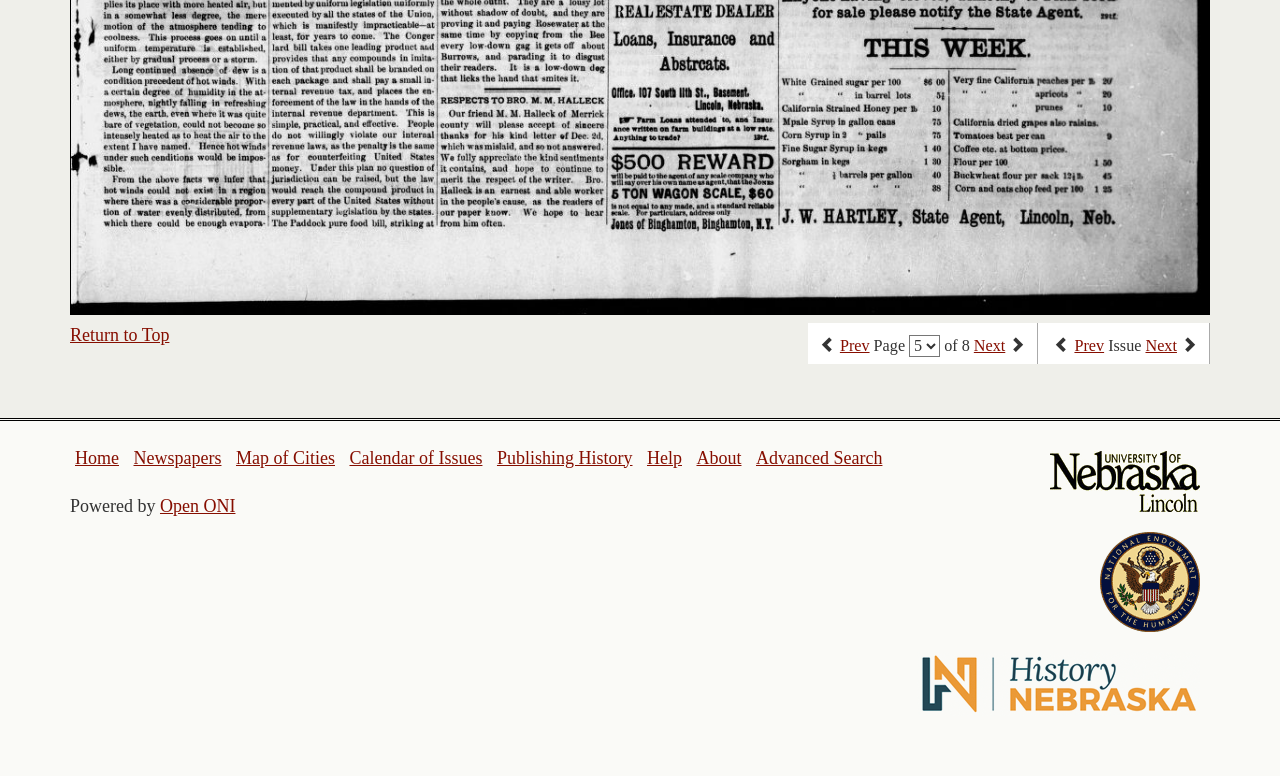Answer the question below using just one word or a short phrase: 
What is the text next to the combobox?

Page